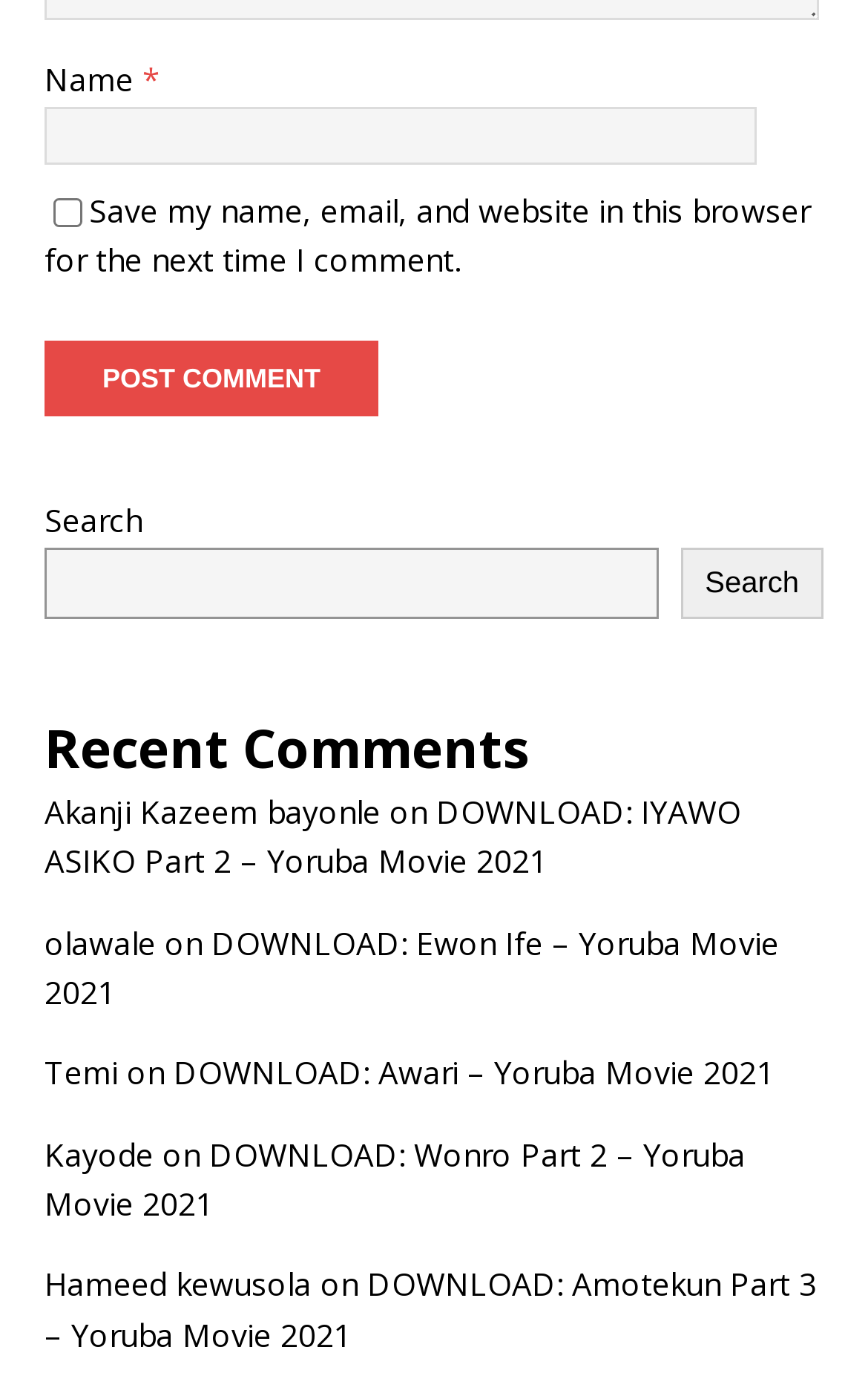Identify the bounding box coordinates of the section that should be clicked to achieve the task described: "Enter name".

[0.051, 0.076, 0.872, 0.118]